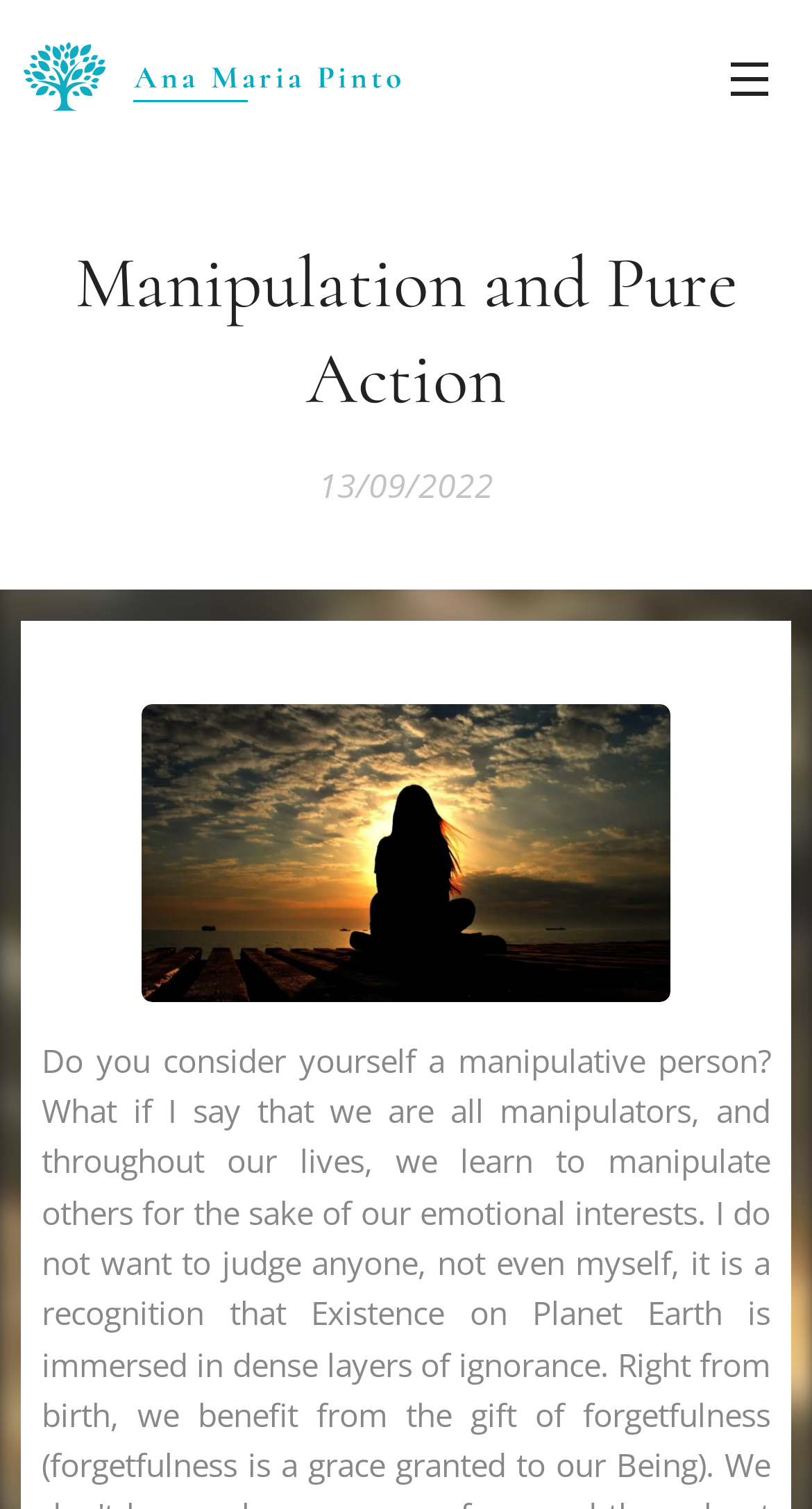What is the date of the latest article?
Refer to the image and provide a thorough answer to the question.

The date of the latest article can be found by looking at the static text element with the text '13/09/2022' which is located below the main heading, indicating that it is the date of the latest article.